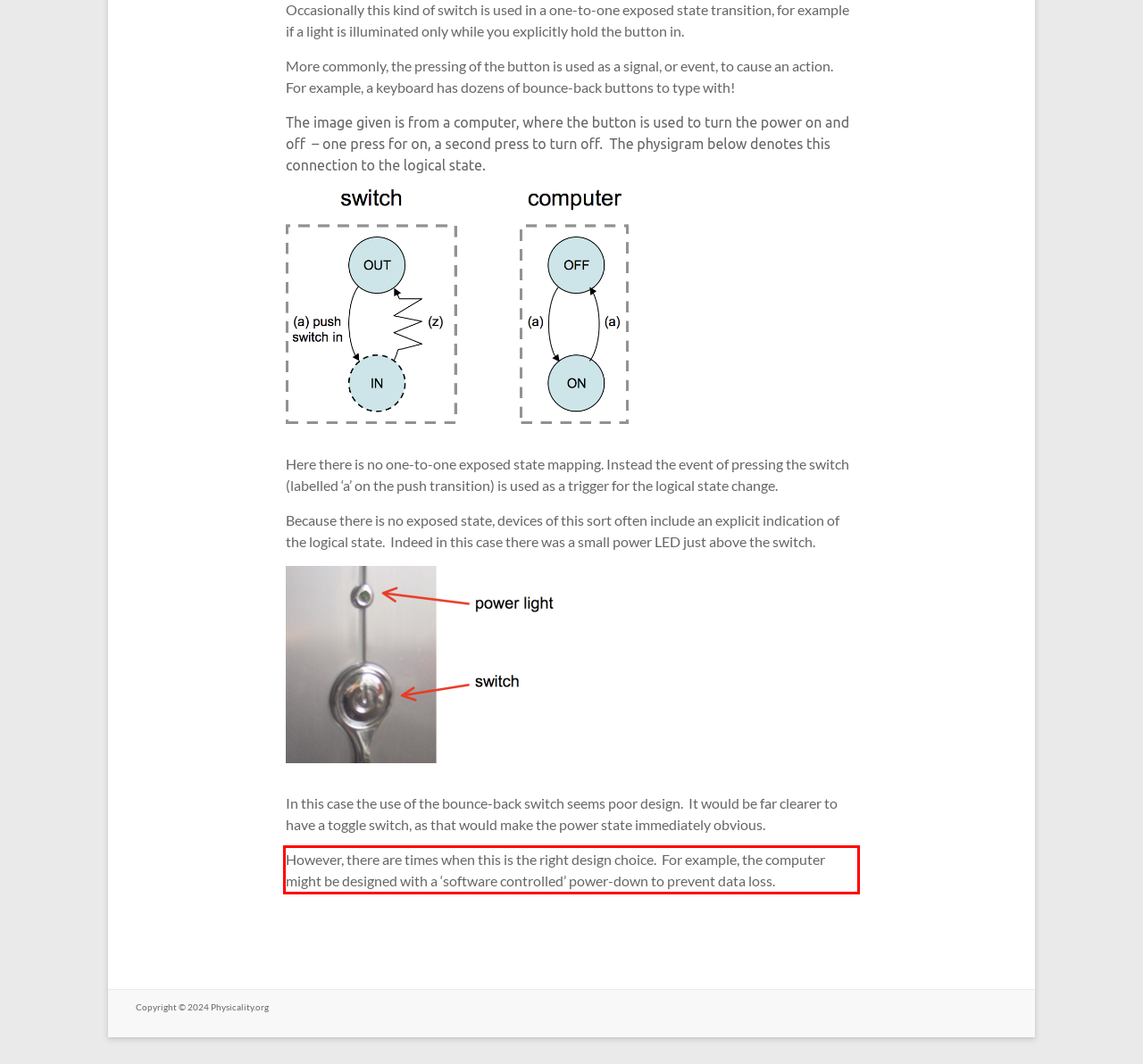From the given screenshot of a webpage, identify the red bounding box and extract the text content within it.

However, there are times when this is the right design choice. For example, the computer might be designed with a ‘software controlled’ power-down to prevent data loss.